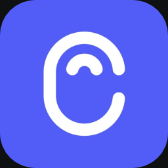What color is the Canny icon?
Refer to the image and give a detailed answer to the query.

The caption describes the Canny icon as being colored in a vibrant blue, which suggests that the dominant color of the icon is a bright and intense blue hue.